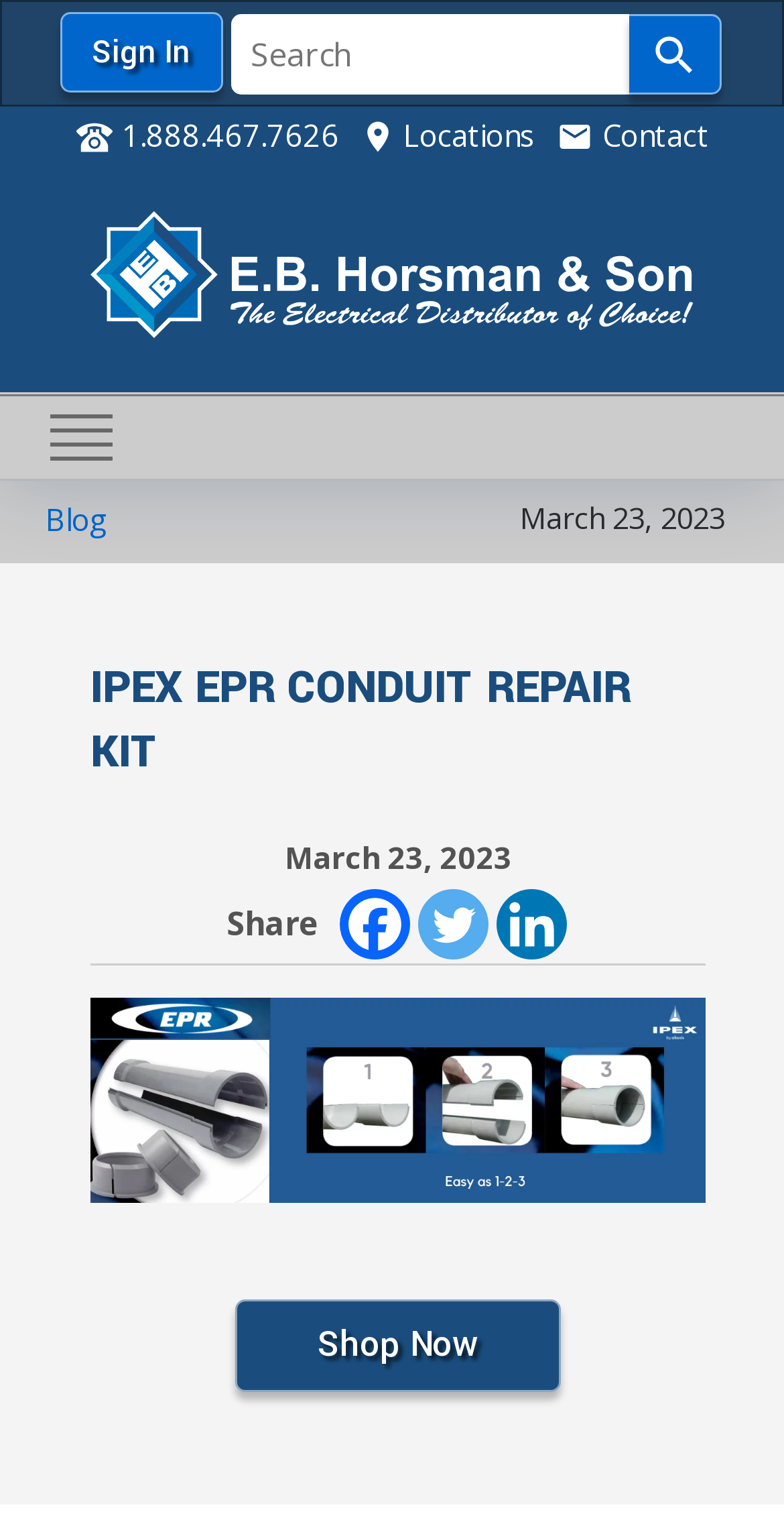Provide an in-depth caption for the webpage.

The webpage is about IPEX's ERP Conduit Repair Kit, which offers fast and easy repairs for damaged conduit. At the top left corner, there is a "Sign In" link, followed by a search bar with a button on the right side. Below the search bar, there are three links: "1.888.467.7626", "Locations", and "Contact". 

On the top right side, there is a large banner with an image, taking up most of the width. Below the banner, there are two links, one on the left and one on the right. The left link is empty, while the right link has no text.

The main content area is divided into two sections. On the left side, there is a link to the "Blog" section. On the right side, there is a date "March 23, 2023" displayed. 

Below the date, there is a large heading "IPEX EPR CONDUIT REPAIR KIT" that spans most of the width. Under the heading, there is a "Share" text, followed by three social media links: "Facebook", "Twitter", and "Linkedin". 

At the bottom of the page, there is a prominent "Shop Now" link, centered horizontally.